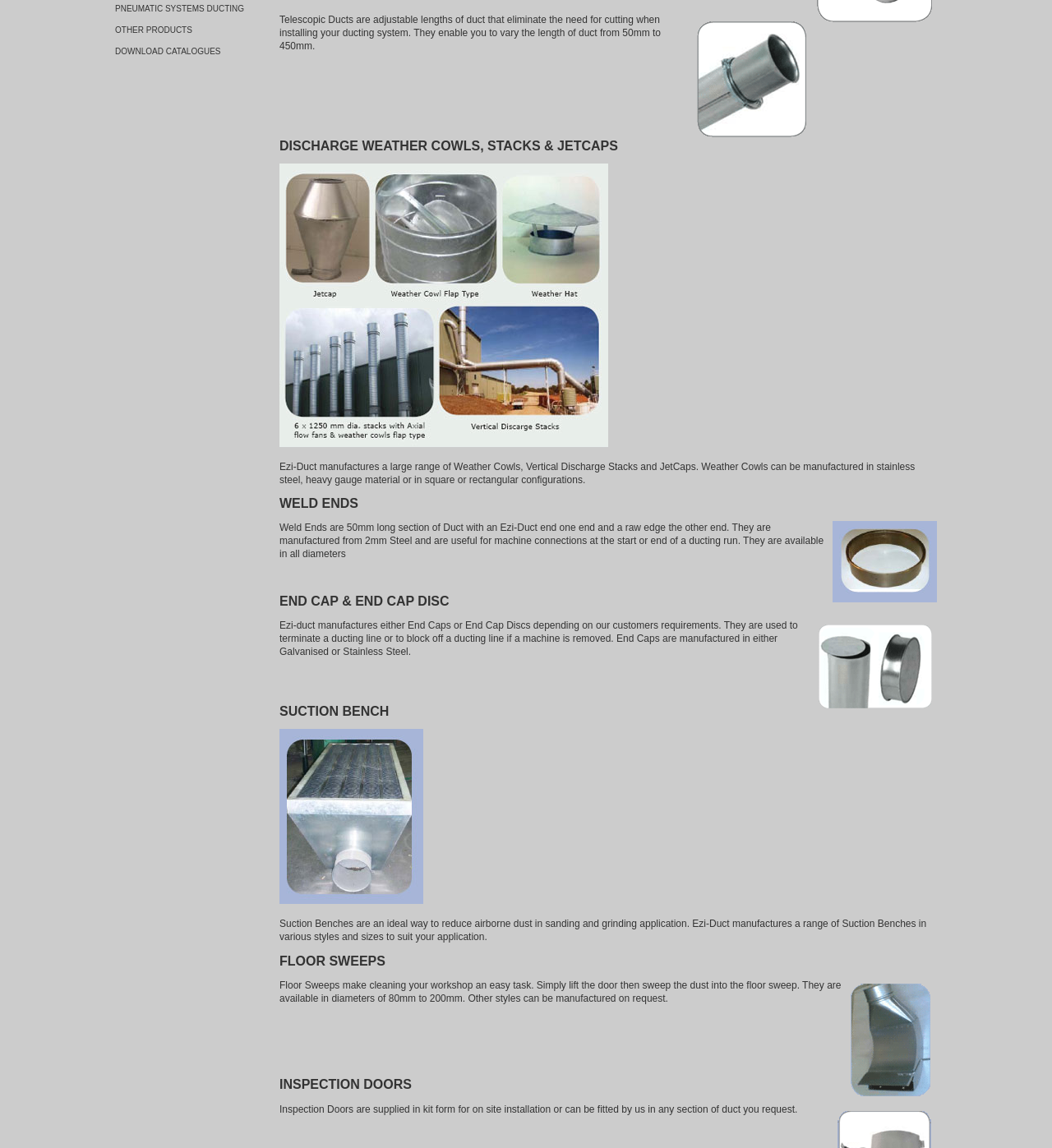Given the element description Pneumatic Systems Ducting, specify the bounding box coordinates of the corresponding UI element in the format (top-left x, top-left y, bottom-right x, bottom-right y). All values must be between 0 and 1.

[0.109, 0.002, 0.266, 0.014]